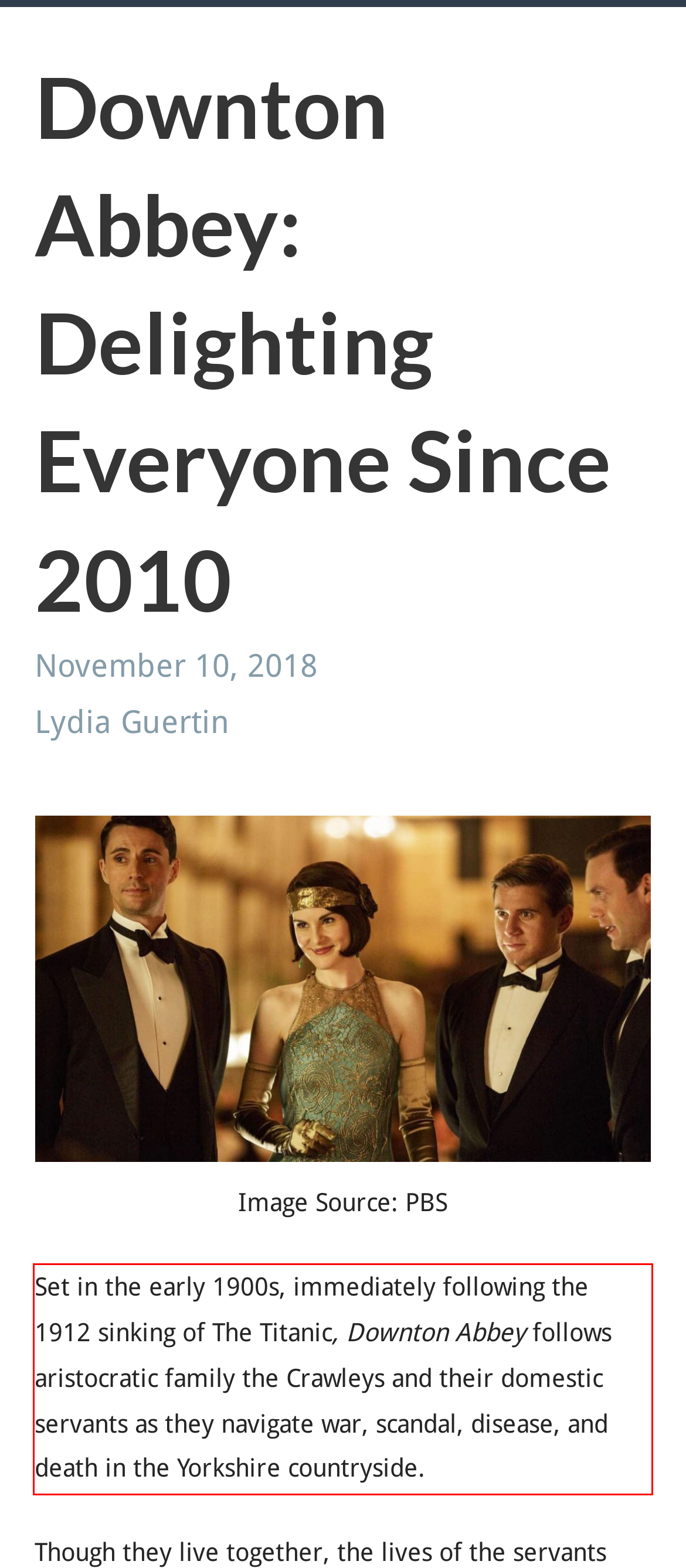You are provided with a screenshot of a webpage that includes a UI element enclosed in a red rectangle. Extract the text content inside this red rectangle.

Set in the early 1900s, immediately following the 1912 sinking of The Titanic, Downton Abbey follows aristocratic family the Crawleys and their domestic servants as they navigate war, scandal, disease, and death in the Yorkshire countryside.